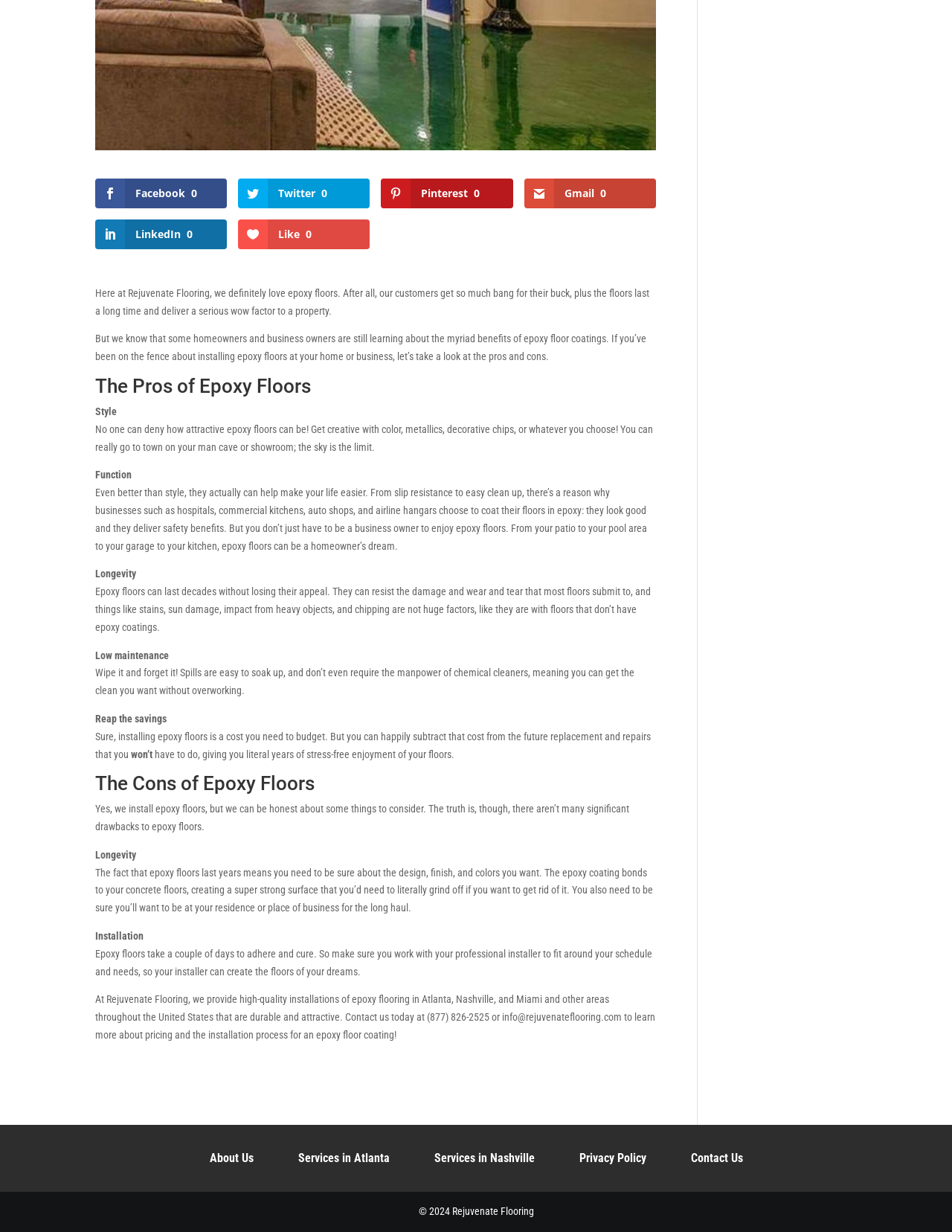Identify the bounding box for the UI element specified in this description: "Like 0". The coordinates must be four float numbers between 0 and 1, formatted as [left, top, right, bottom].

[0.25, 0.178, 0.389, 0.202]